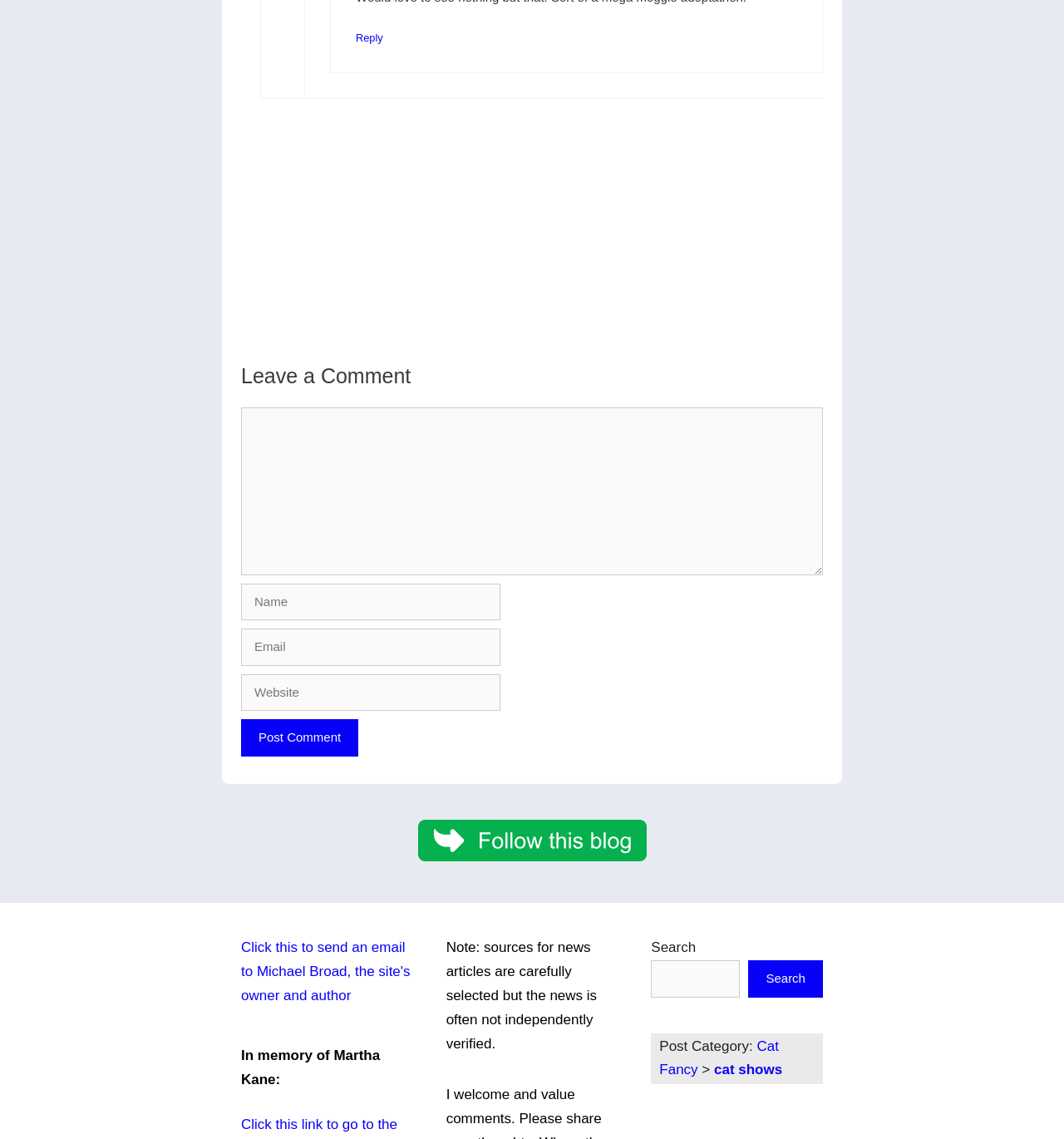Please specify the bounding box coordinates for the clickable region that will help you carry out the instruction: "Enter your name".

[0.227, 0.512, 0.47, 0.545]